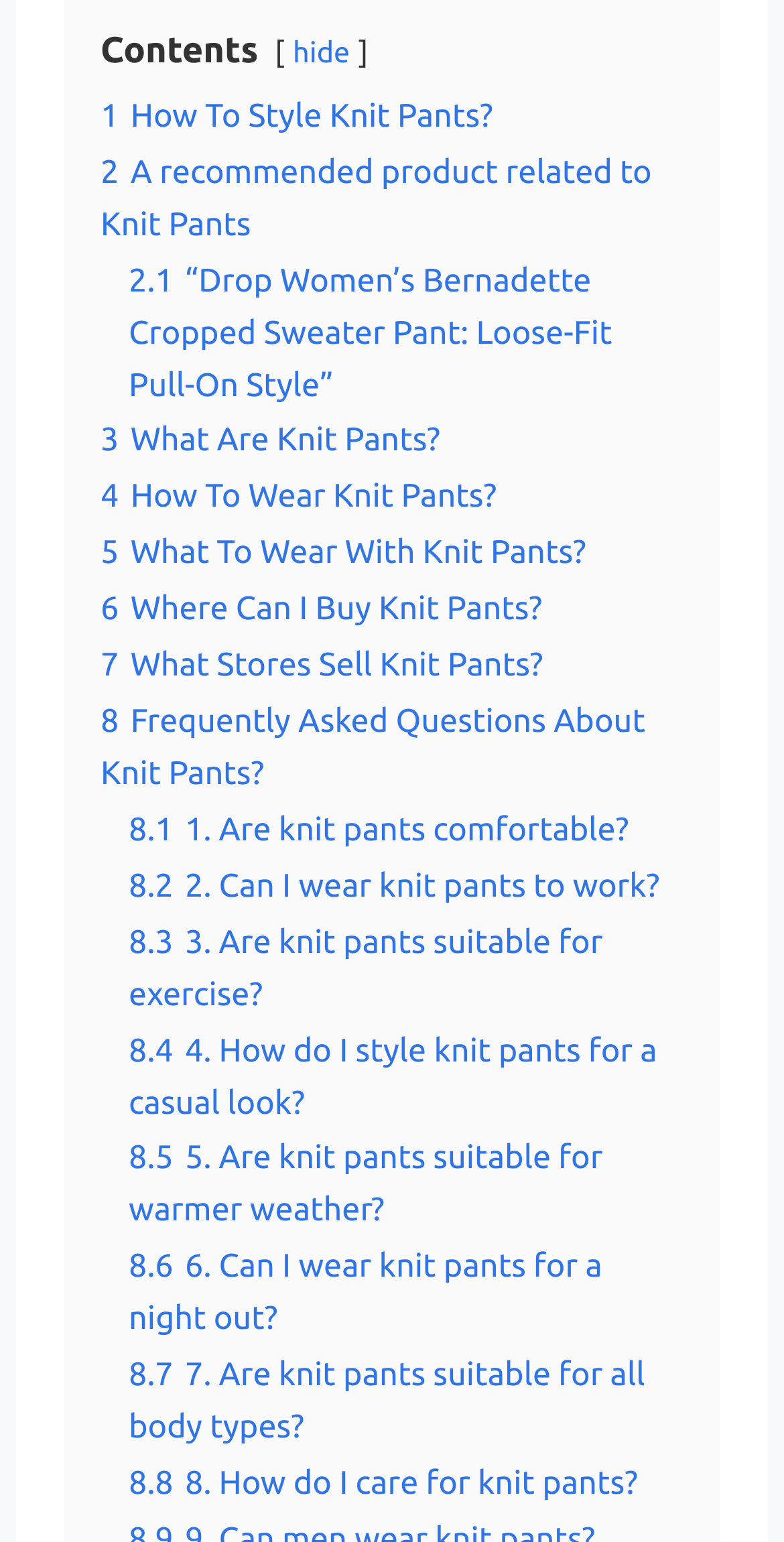Provide the bounding box coordinates of the HTML element this sentence describes: "hide".

[0.374, 0.024, 0.446, 0.045]